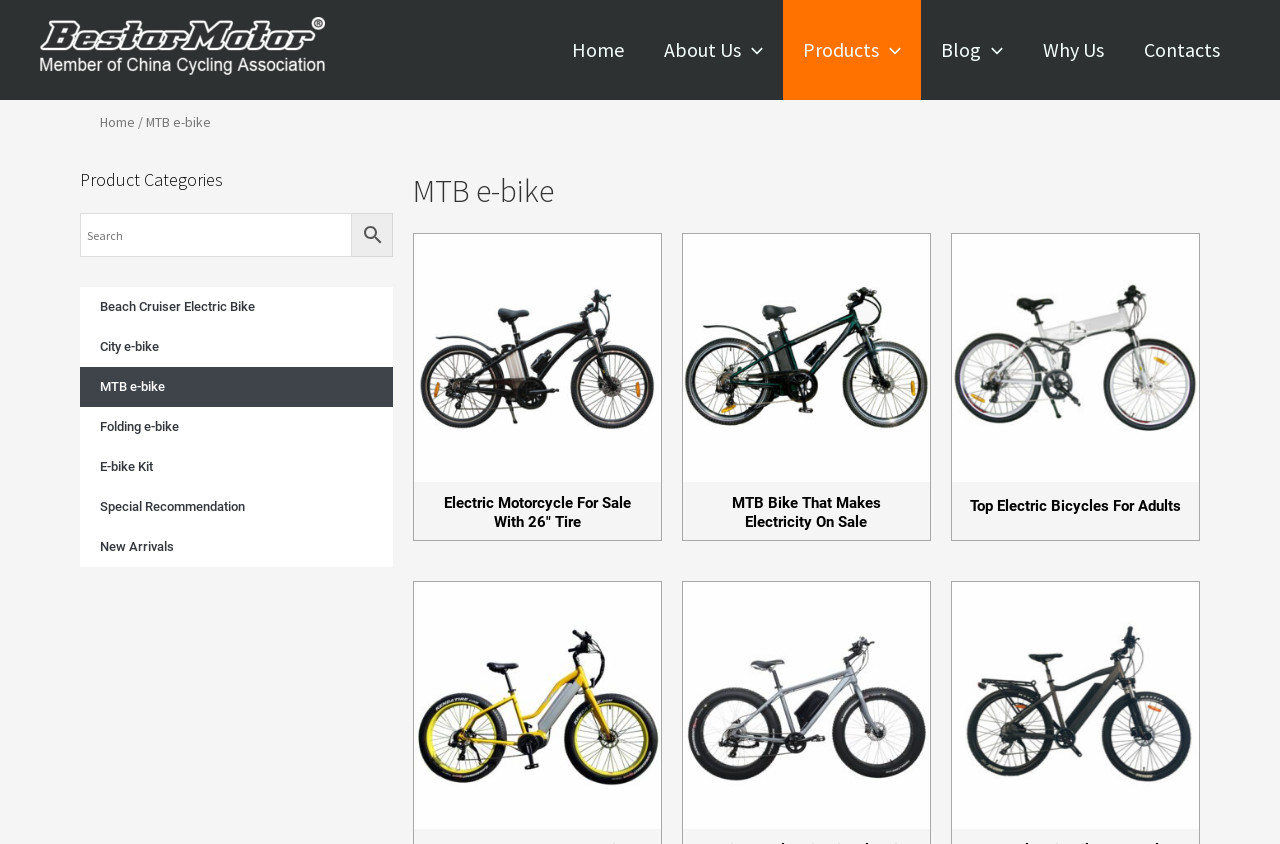Please determine the bounding box coordinates of the section I need to click to accomplish this instruction: "View Electric Motorcycle For Sale With 26″ Tire".

[0.337, 0.585, 0.502, 0.64]